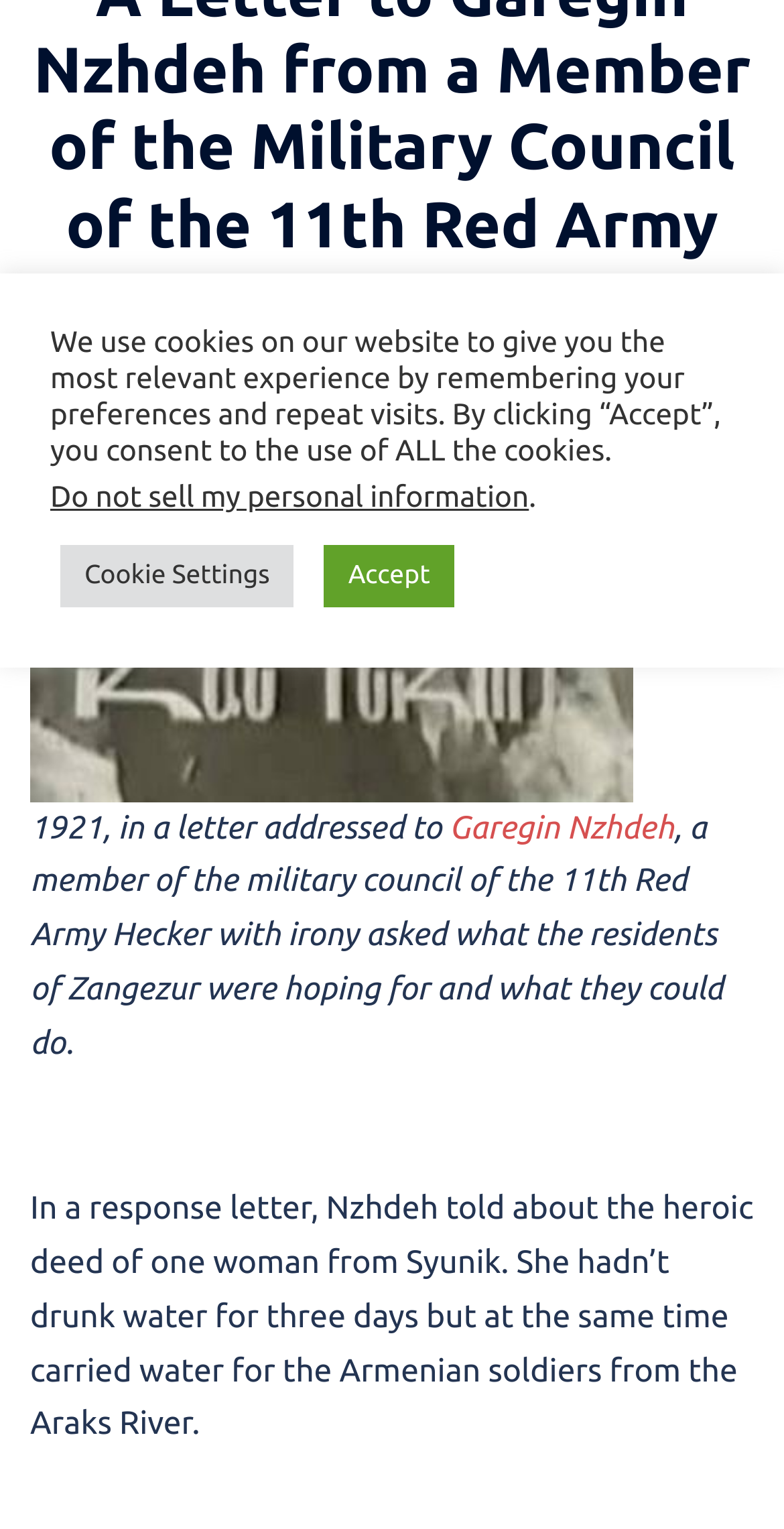Using the element description: "October 29, 2018", determine the bounding box coordinates for the specified UI element. The coordinates should be four float numbers between 0 and 1, [left, top, right, bottom].

[0.161, 0.208, 0.477, 0.225]